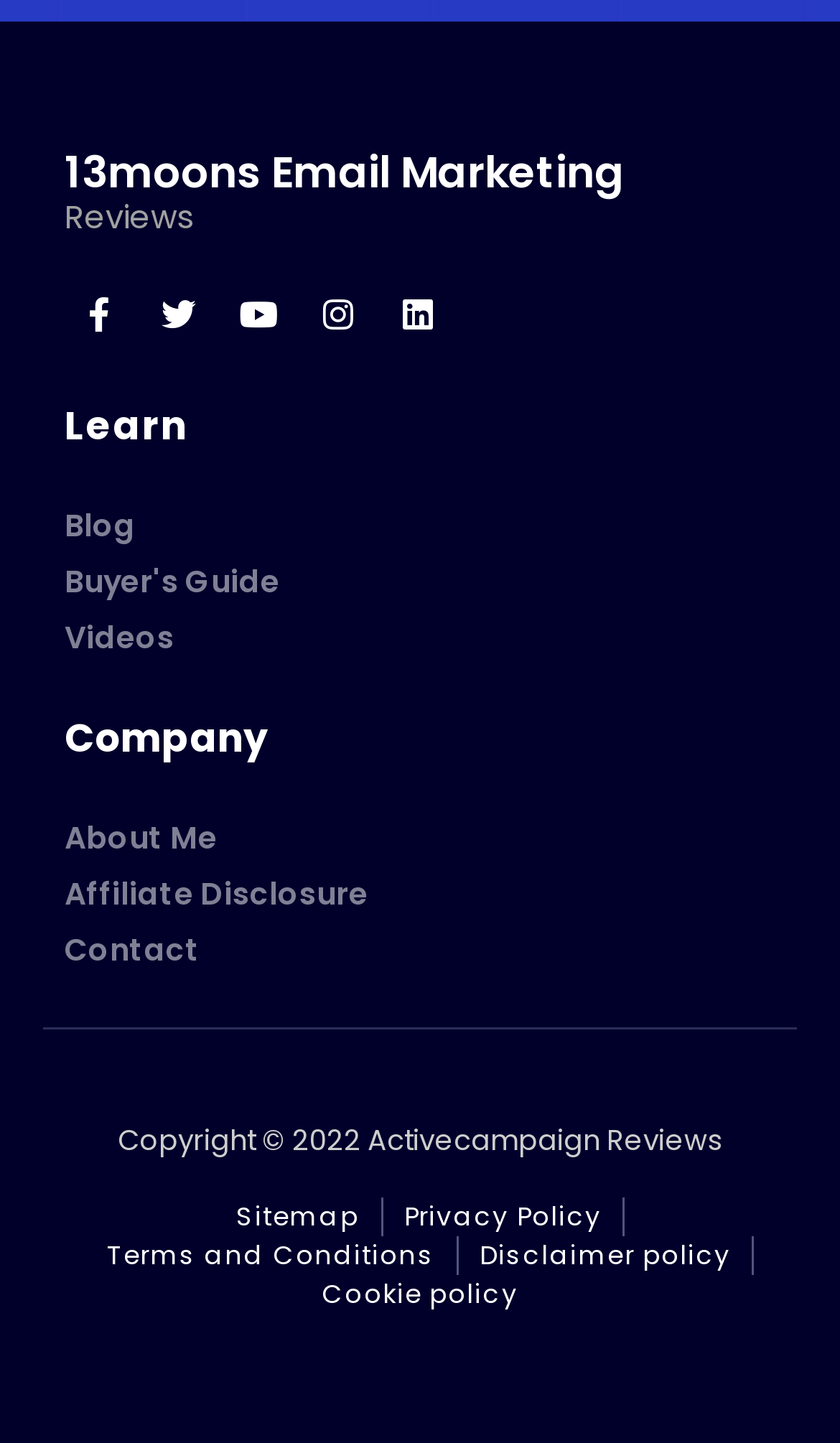Can you determine the bounding box coordinates of the area that needs to be clicked to fulfill the following instruction: "Learn about the company"?

[0.077, 0.487, 0.923, 0.535]